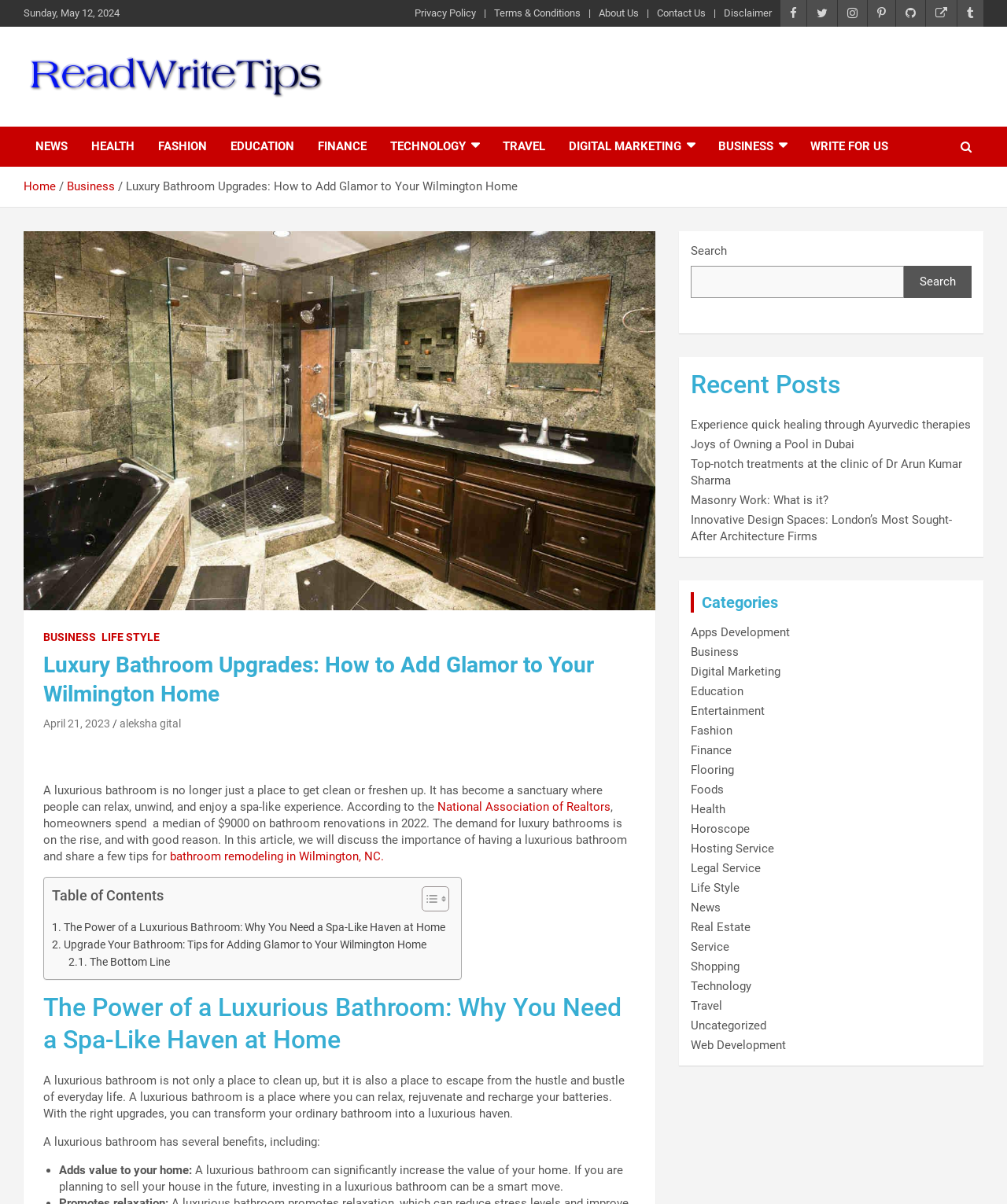Please locate the UI element described by "Digital Marketing" and provide its bounding box coordinates.

[0.686, 0.552, 0.775, 0.564]